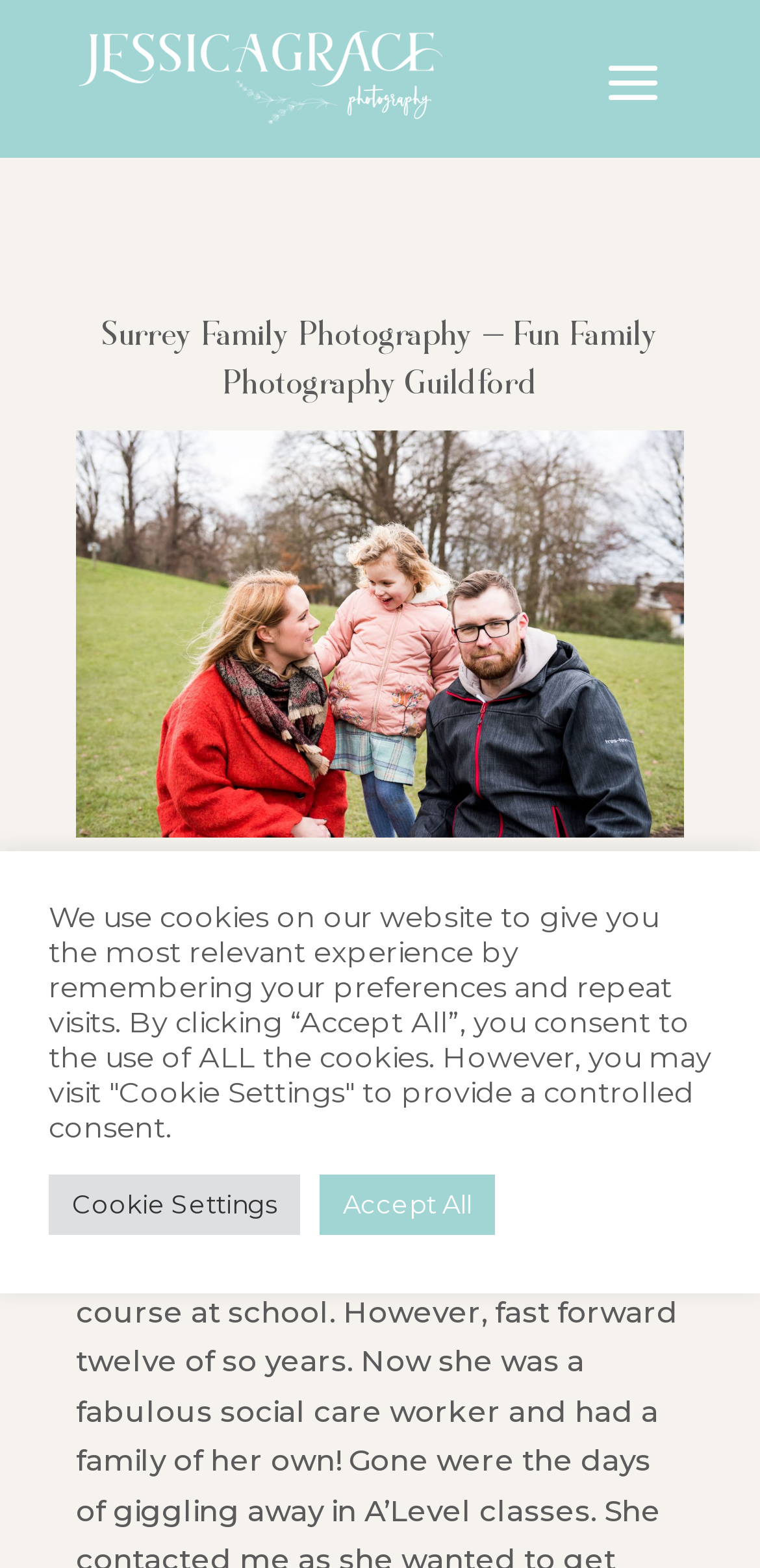Based on the visual content of the image, answer the question thoroughly: What is the tone of the family photography session?

The image description and the heading 'THE JOY FAMILIES RELAXED AND FUN WALK IN THE PARK' suggest that the tone of the family photography session is relaxed and fun, capturing the joy and happiness of the family.